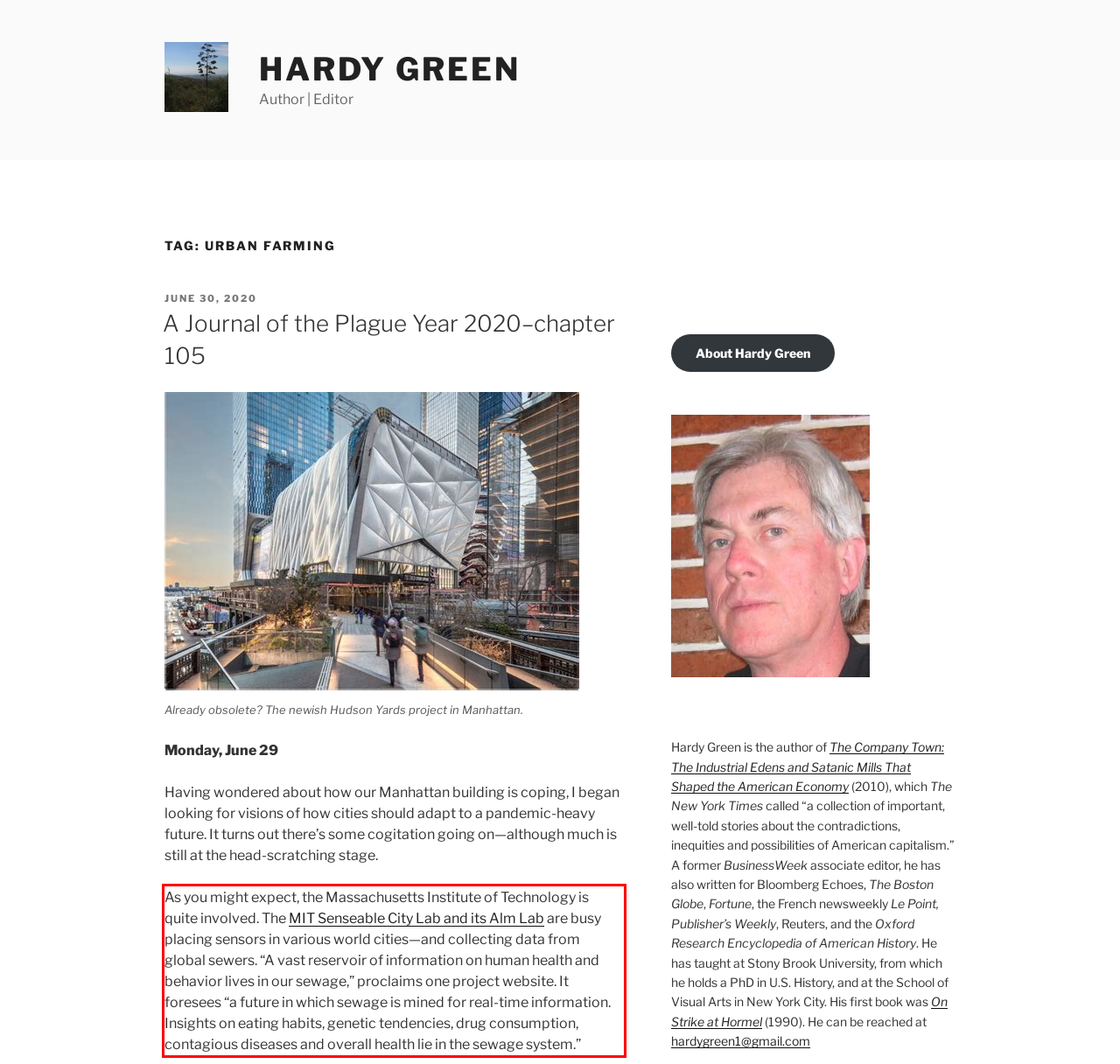You have a screenshot of a webpage where a UI element is enclosed in a red rectangle. Perform OCR to capture the text inside this red rectangle.

As you might expect, the Massachusetts Institute of Technology is quite involved. The MIT Senseable City Lab and its Alm Lab are busy placing sensors in various world cities—and collecting data from global sewers. “A vast reservoir of information on human health and behavior lives in our sewage,” proclaims one project website. It foresees “a future in which sewage is mined for real-time information. Insights on eating habits, genetic tendencies, drug consumption, contagious diseases and overall health lie in the sewage system.”